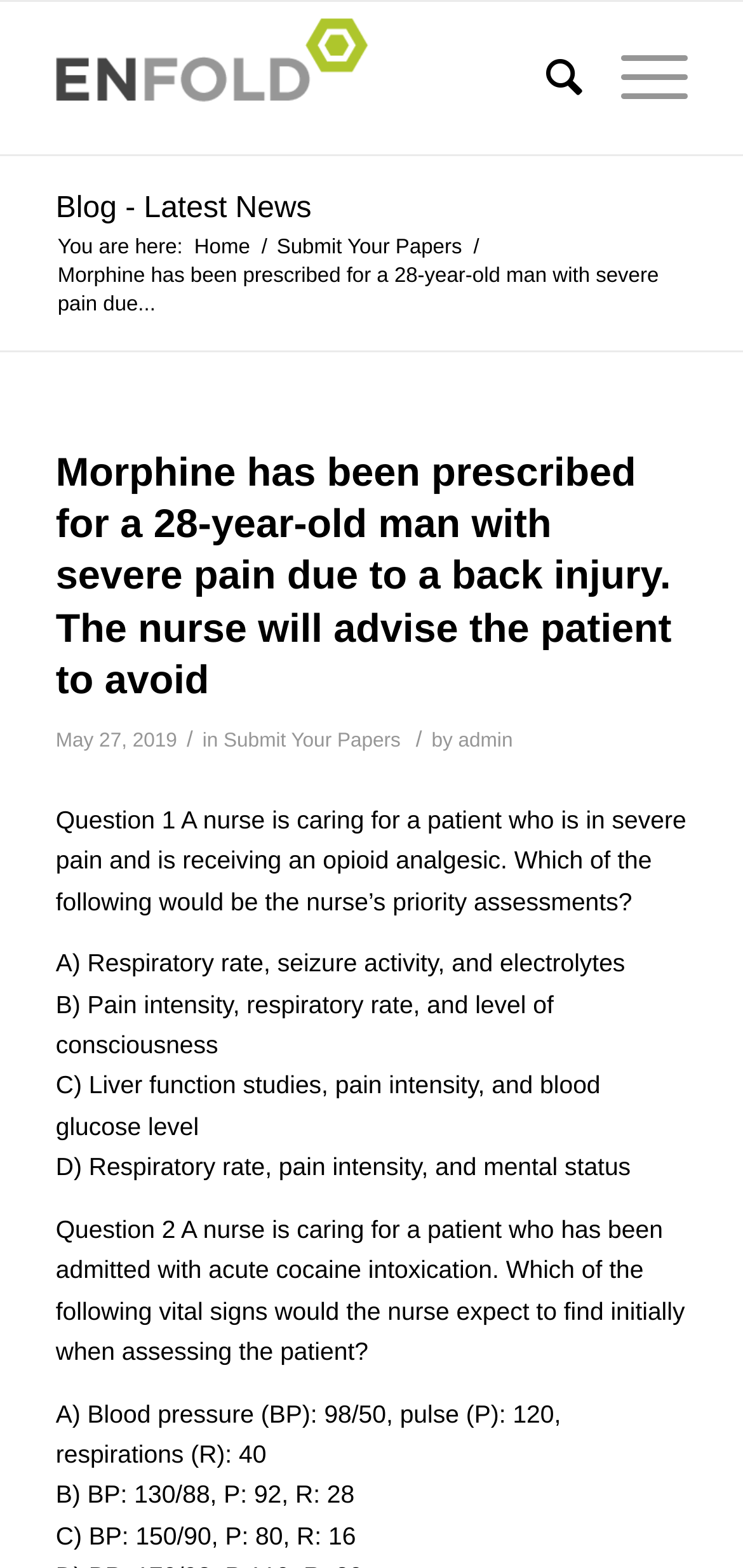Determine the bounding box coordinates of the clickable region to execute the instruction: "View Morphine has been prescribed for a 28-year-old man with severe pain due to a back injury". The coordinates should be four float numbers between 0 and 1, denoted as [left, top, right, bottom].

[0.075, 0.285, 0.925, 0.452]